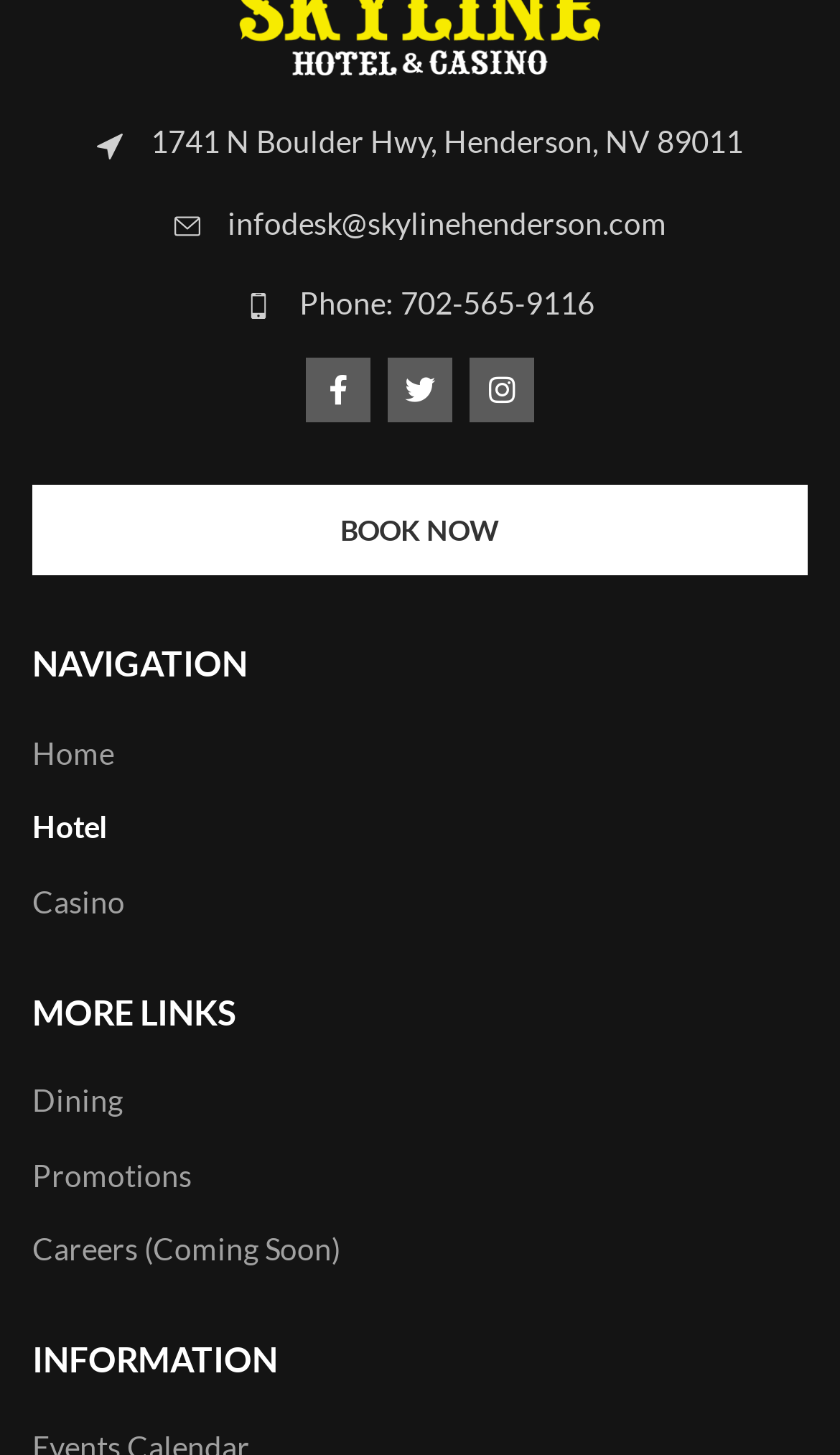Identify the bounding box coordinates for the element you need to click to achieve the following task: "Discover Alexie Brooks' inspirational story for Miss Iloilo 2024". The coordinates must be four float values ranging from 0 to 1, formatted as [left, top, right, bottom].

None